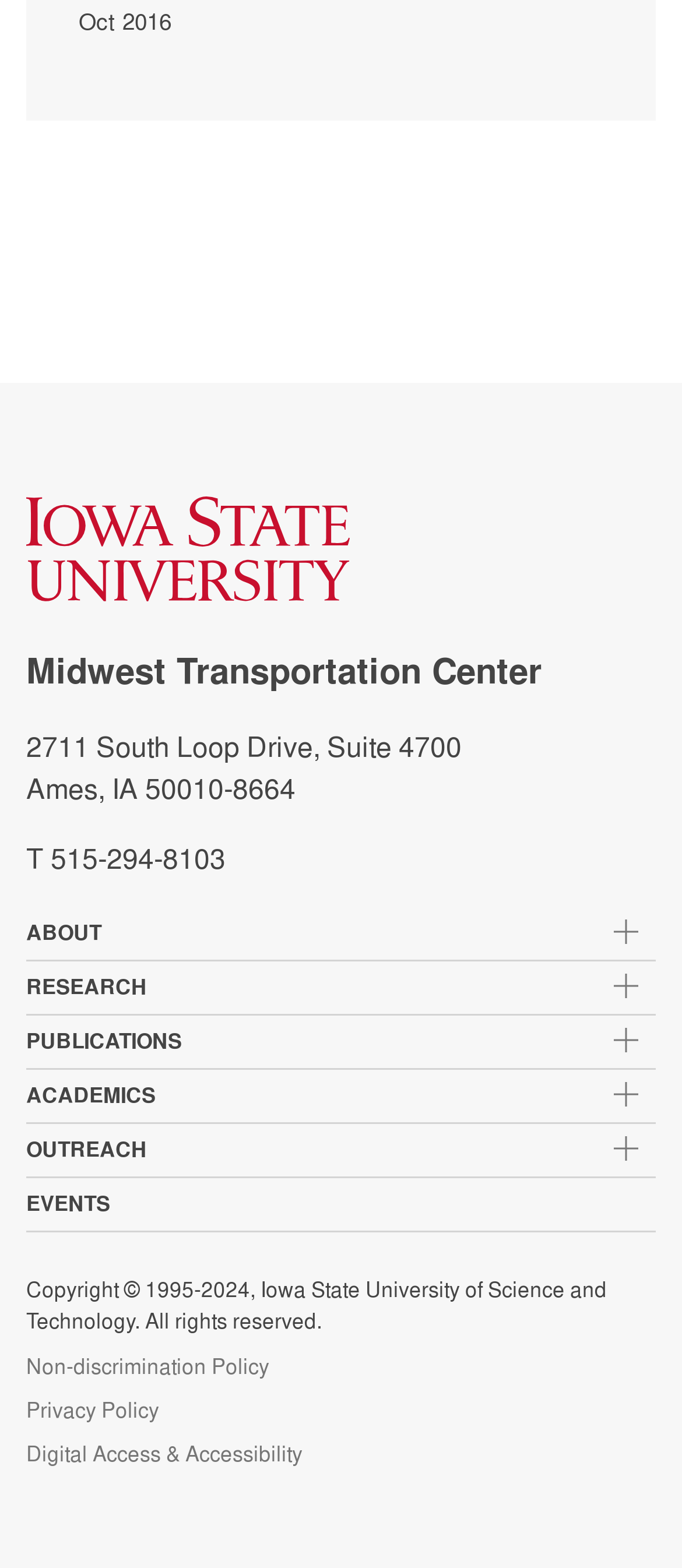Please identify the bounding box coordinates of the area I need to click to accomplish the following instruction: "visit RESEARCH".

[0.038, 0.613, 0.962, 0.647]